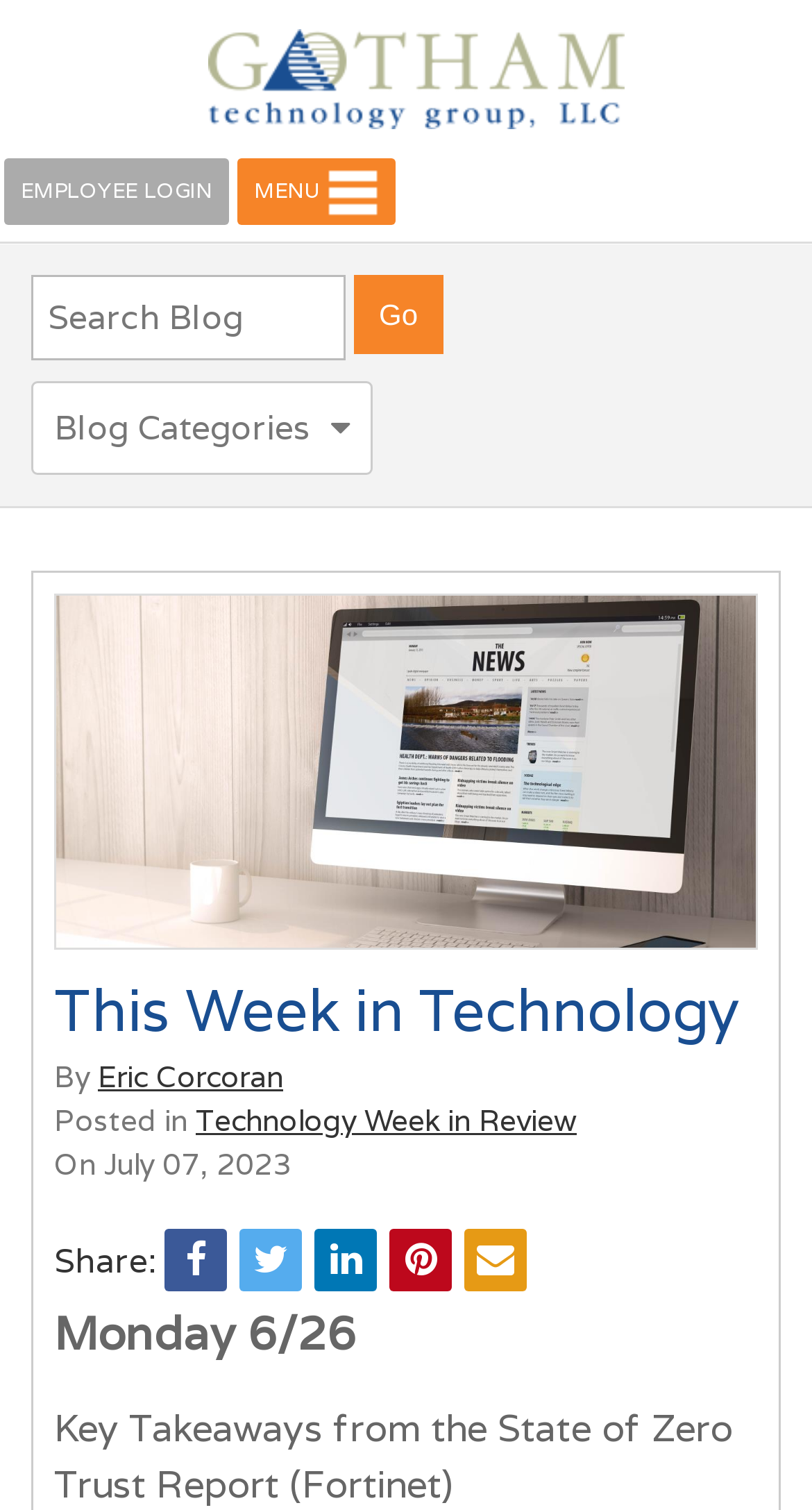Please identify the bounding box coordinates of the region to click in order to complete the task: "Click on the Go button". The coordinates must be four float numbers between 0 and 1, specified as [left, top, right, bottom].

[0.436, 0.182, 0.545, 0.234]